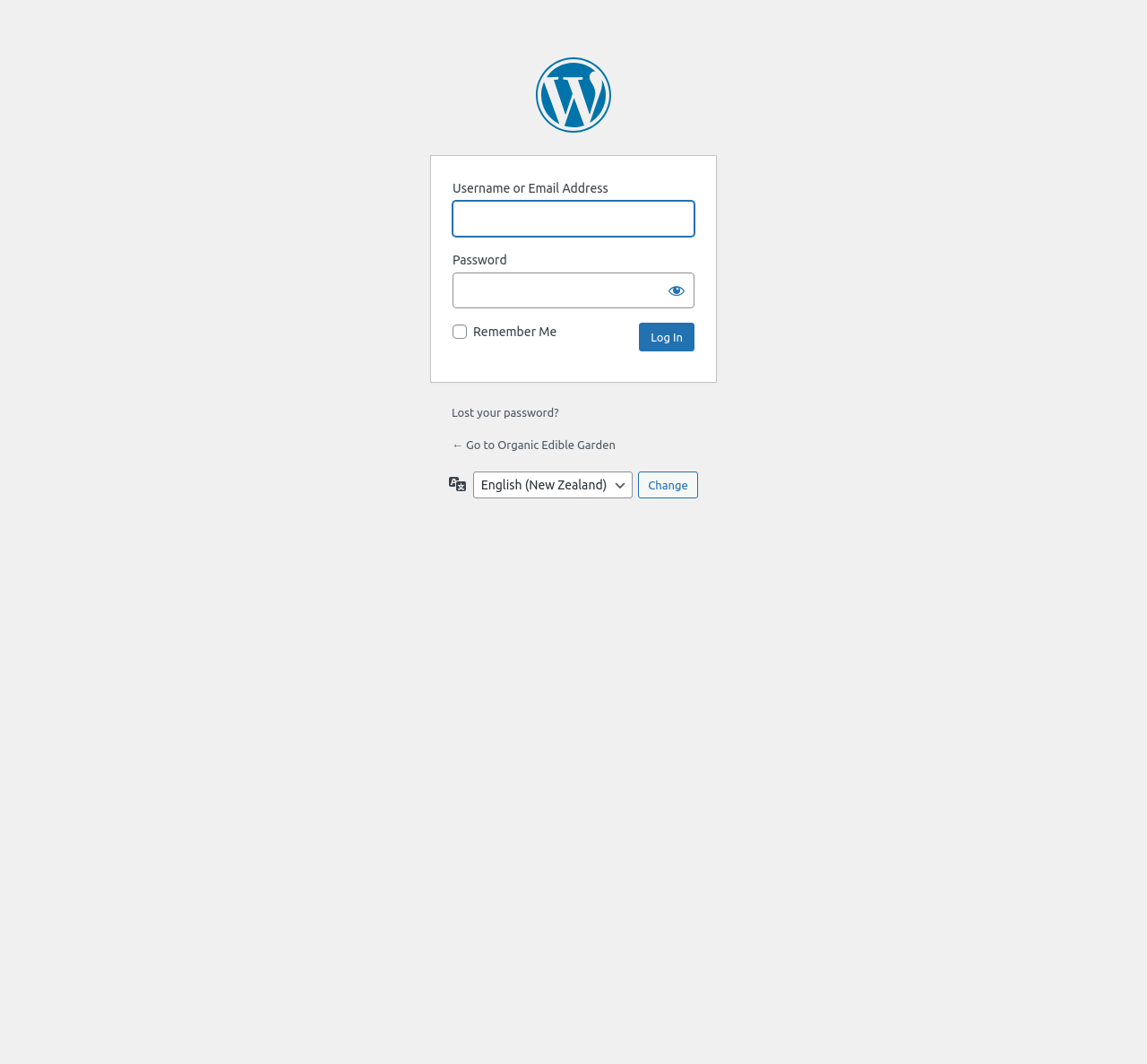What is the language selection feature for?
Using the information presented in the image, please offer a detailed response to the question.

The language selection feature, which is located at the bottom of the page, allows users to change the language of the website, making it more accessible to users who prefer to use the website in a language other than the default one.